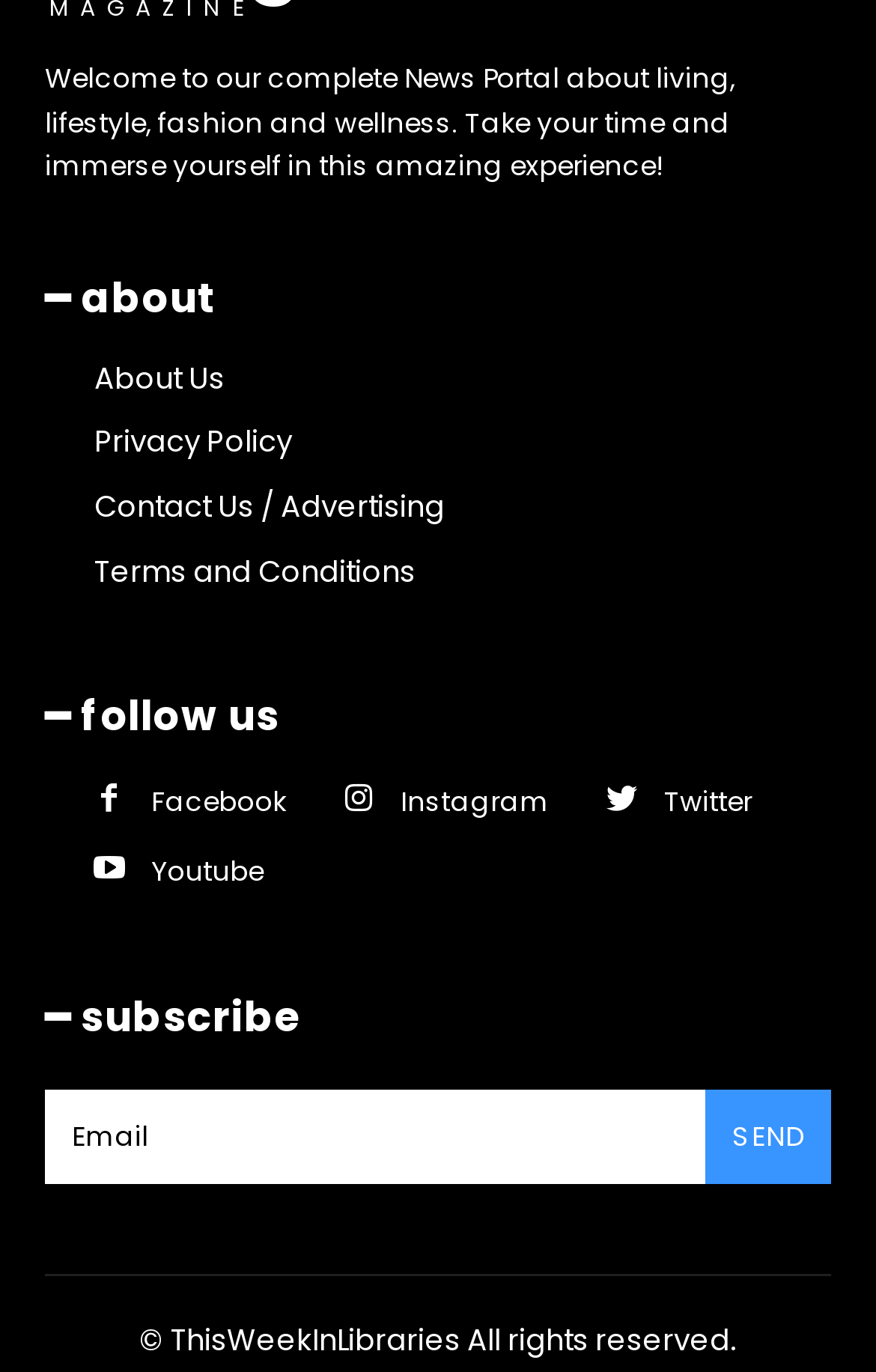Provide a short answer using a single word or phrase for the following question: 
How many links are there under the '━ about' heading?

4